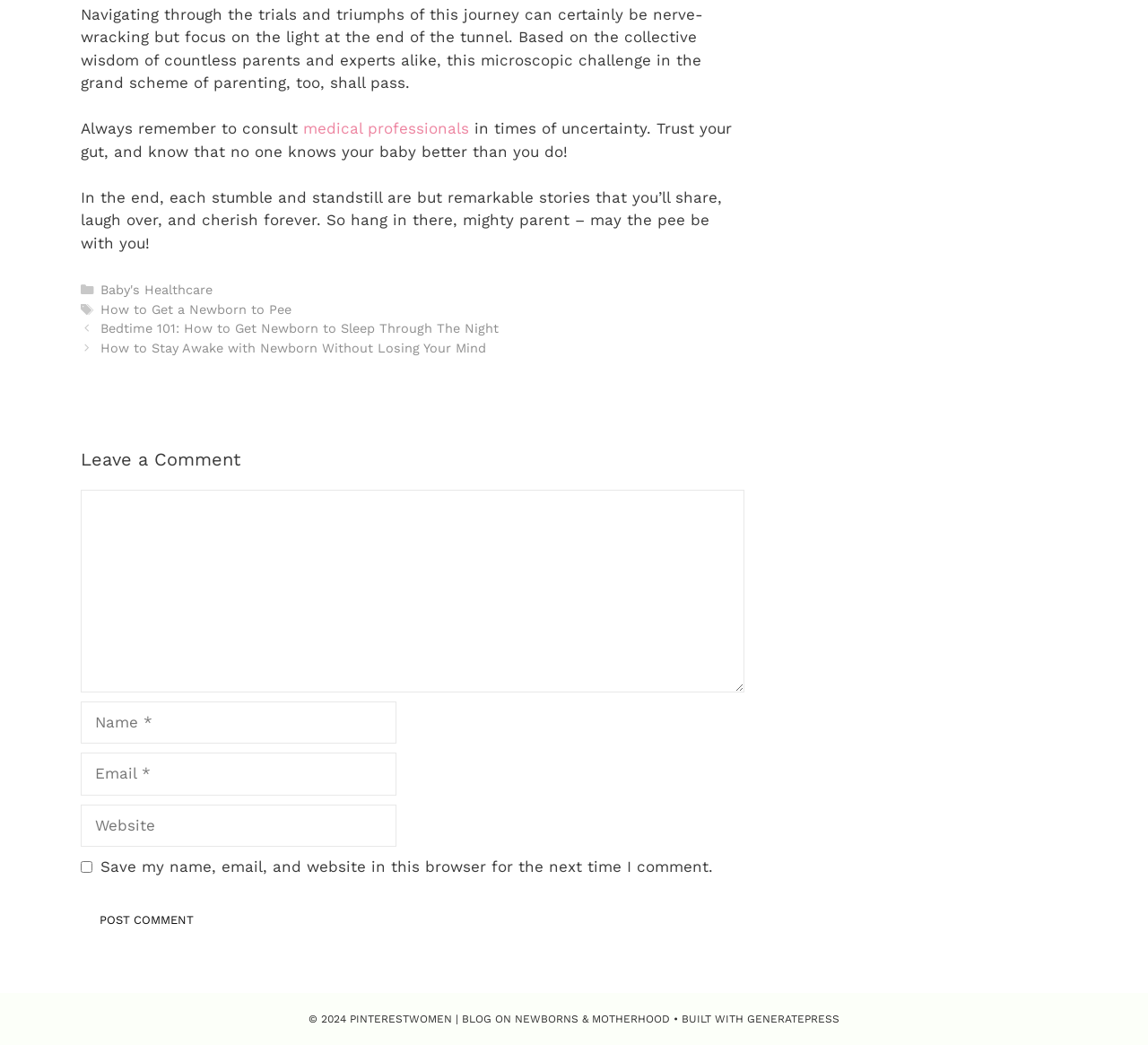What is the purpose of the textbox at the bottom of the page?
Refer to the image and answer the question using a single word or phrase.

To leave a comment